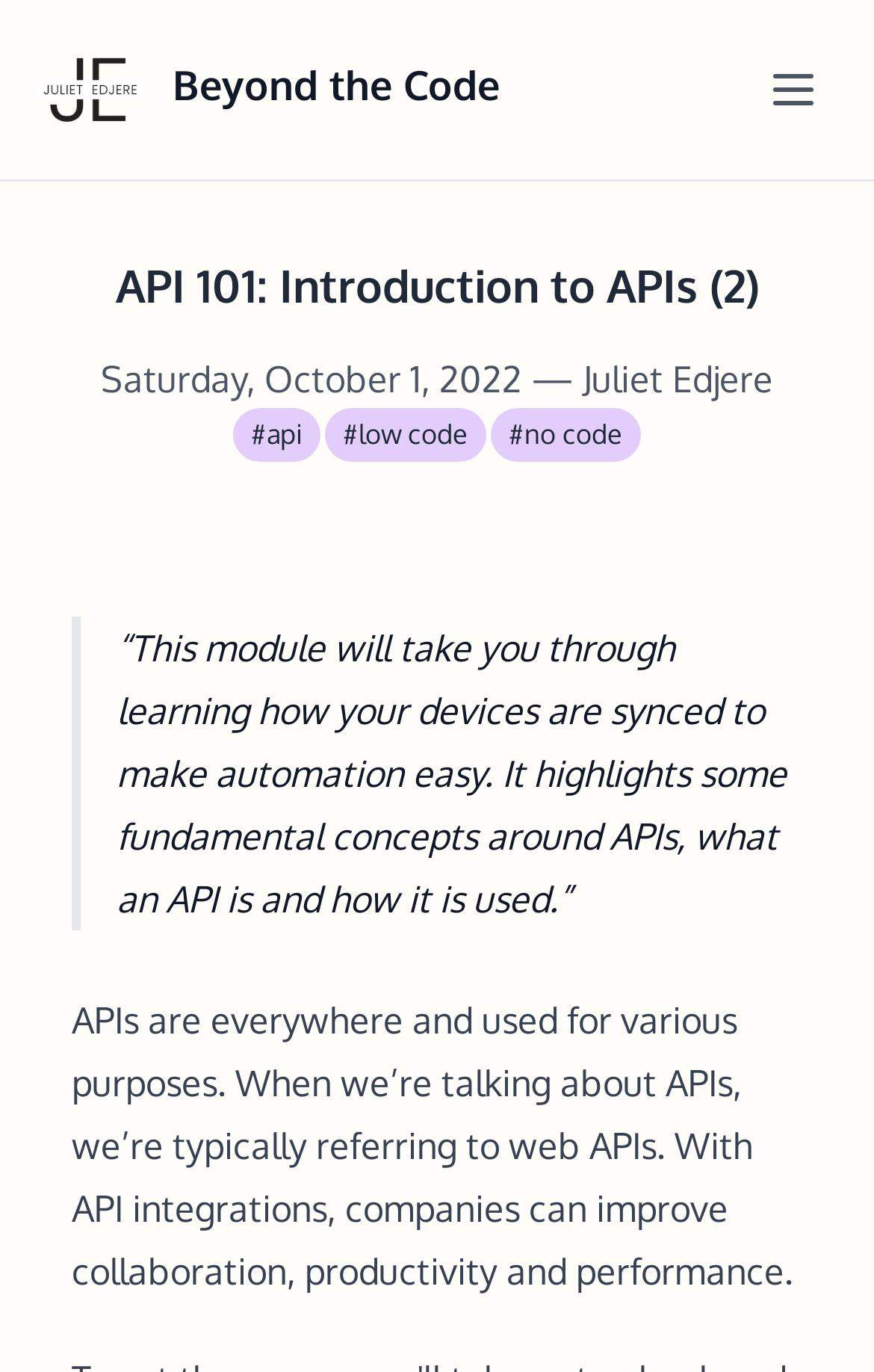Respond to the following question using a concise word or phrase: 
What is the logo of the website?

Beyond the Code logo